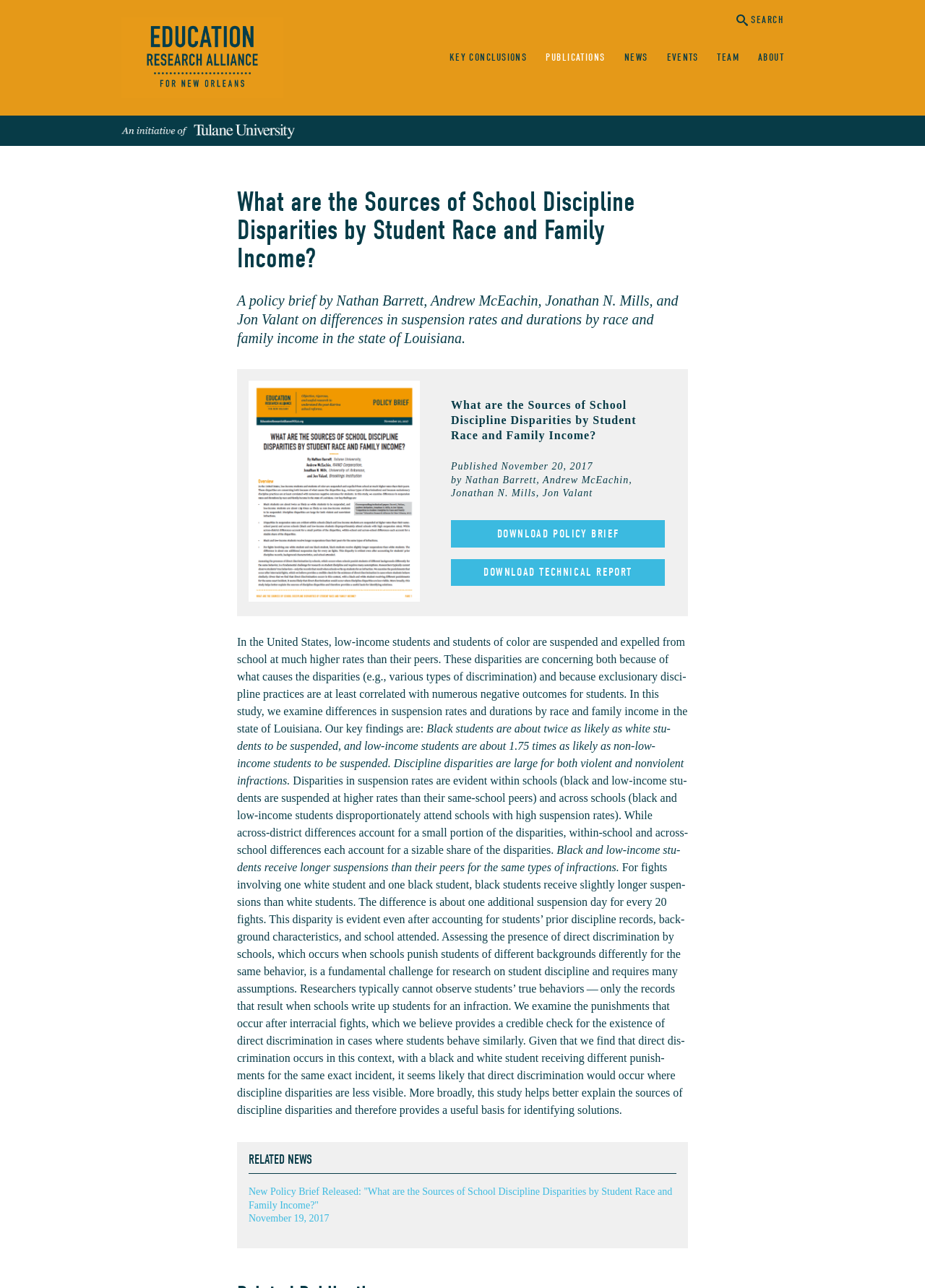Please provide a comprehensive answer to the question below using the information from the image: What is the publication date of the policy brief?

The publication date of the policy brief is mentioned in the text as 'Published November 20, 2017', which indicates when the policy brief was released.